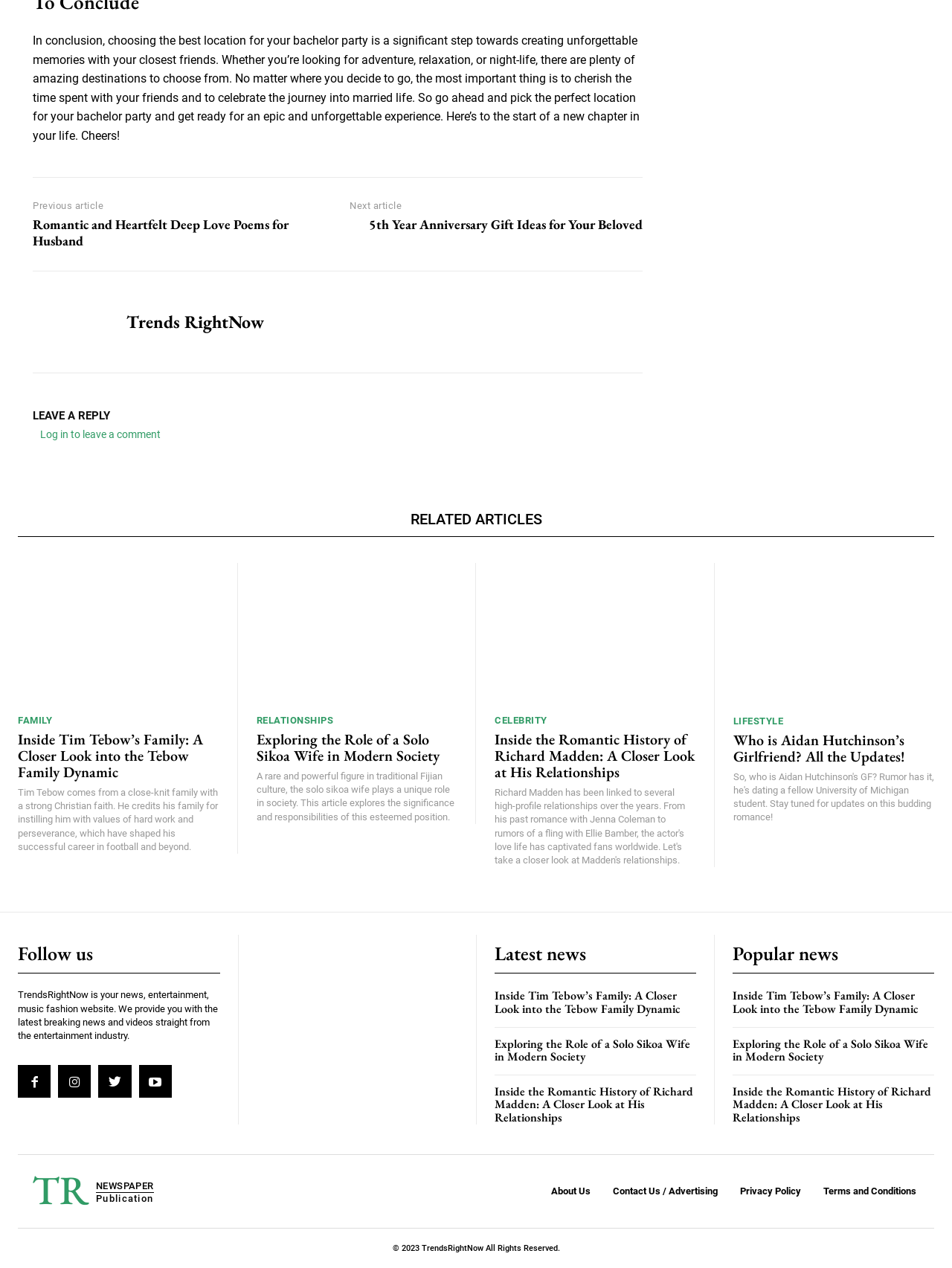From the webpage screenshot, predict the bounding box of the UI element that matches this description: "Celebrity".

[0.52, 0.564, 0.575, 0.572]